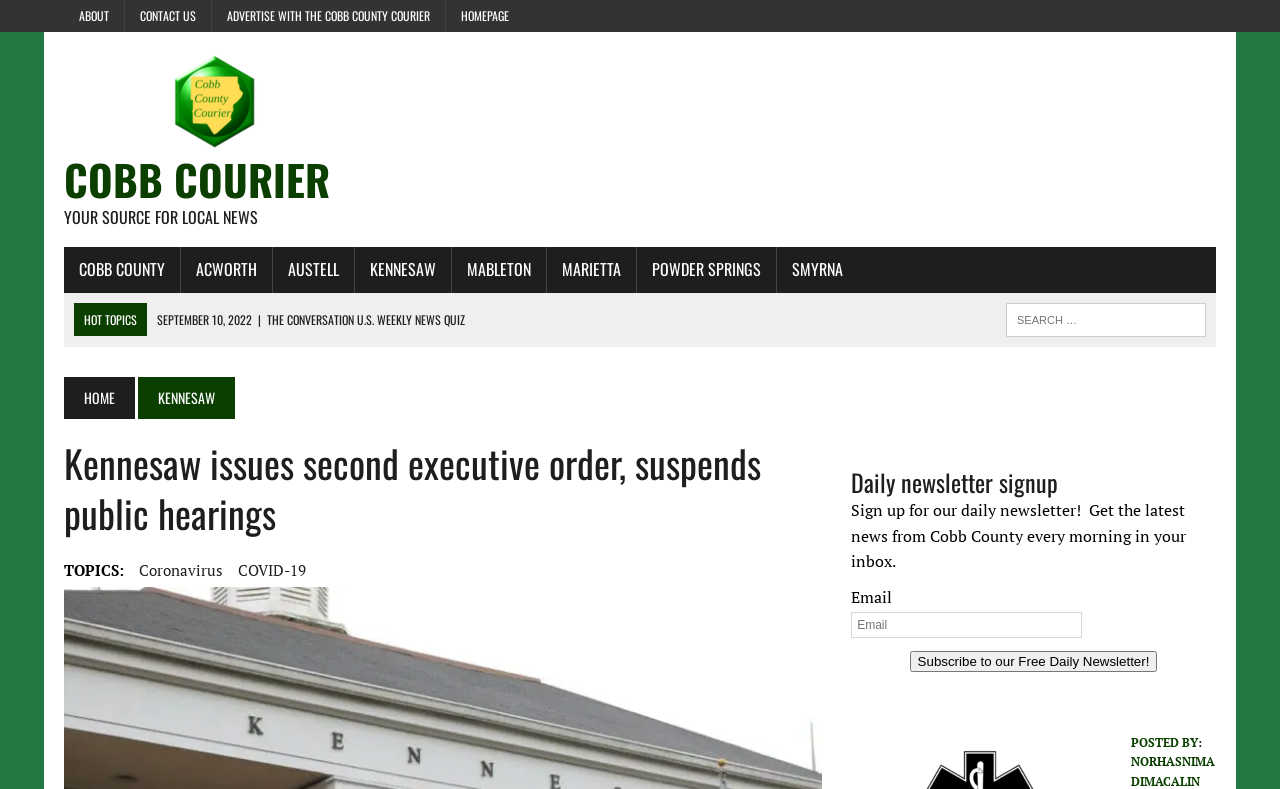What is the purpose of the textbox?
Please answer the question as detailed as possible.

I determined the answer by looking at the textbox and its surrounding elements. The textbox has a label 'Email' and is part of a section that says 'Sign up for our daily newsletter! Get the latest news from Cobb County every morning in your inbox.' This suggests that the purpose of the textbox is to input an email address to subscribe to the daily newsletter.